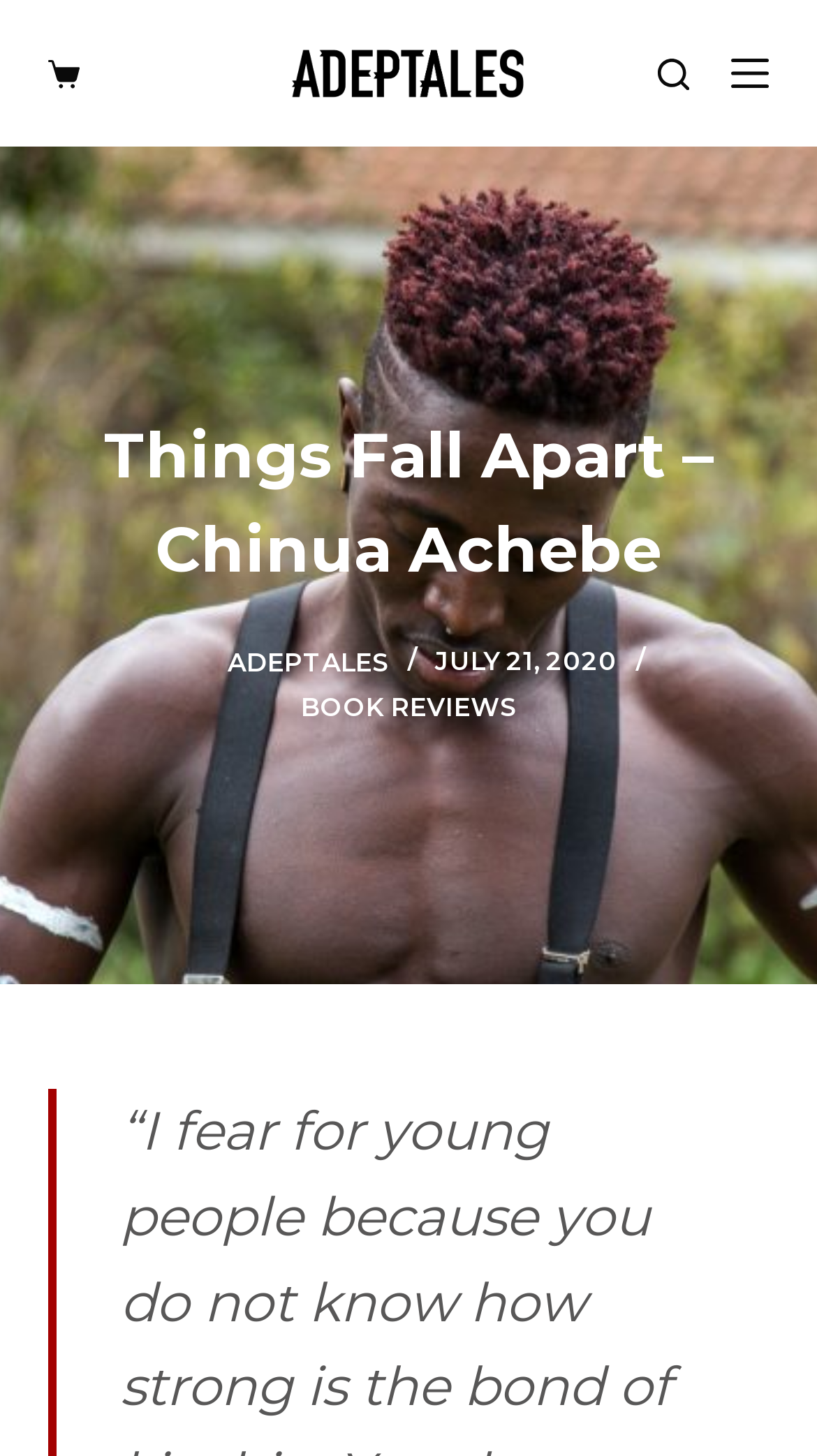Please identify the coordinates of the bounding box that should be clicked to fulfill this instruction: "Go to archives".

None